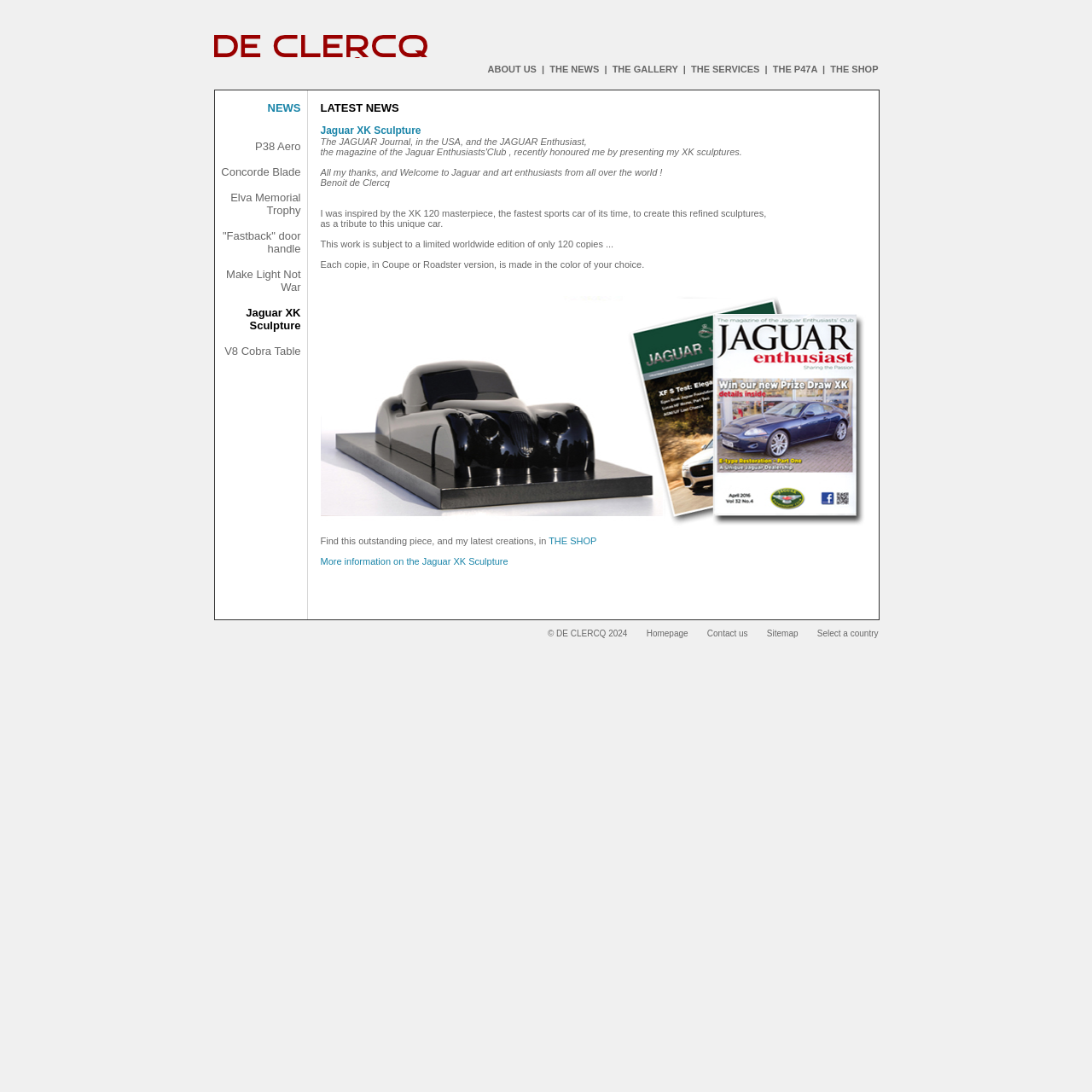Find the bounding box coordinates for the element that must be clicked to complete the instruction: "Read LATEST NEWS". The coordinates should be four float numbers between 0 and 1, indicated as [left, top, right, bottom].

[0.293, 0.093, 0.793, 0.105]